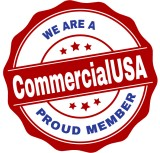What is the shape of the badge?
Refer to the image and provide a one-word or short phrase answer.

Circular